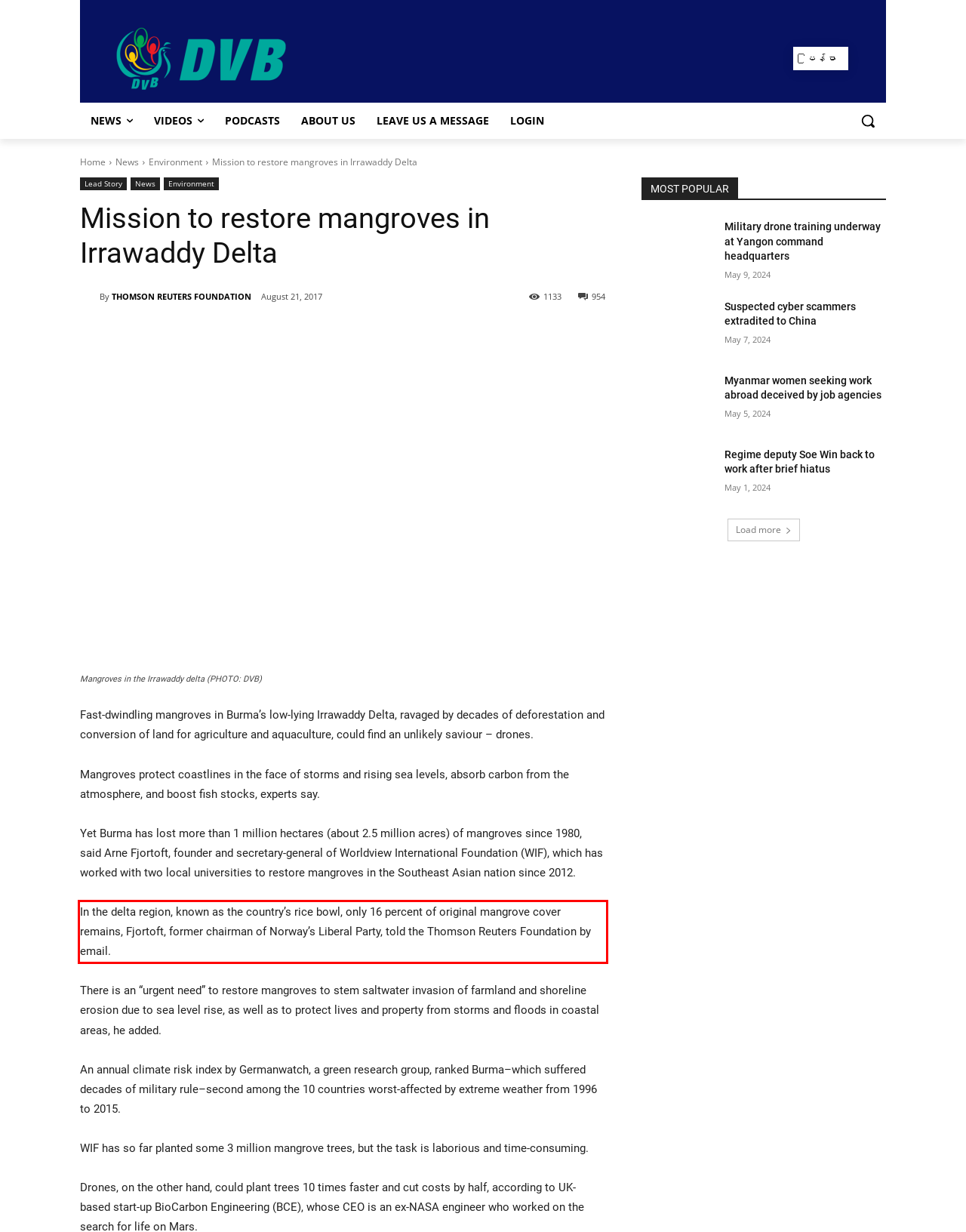Using the webpage screenshot, recognize and capture the text within the red bounding box.

In the delta region, known as the country’s rice bowl, only 16 percent of original mangrove cover remains, Fjortoft, former chairman of Norway’s Liberal Party, told the Thomson Reuters Foundation by email.